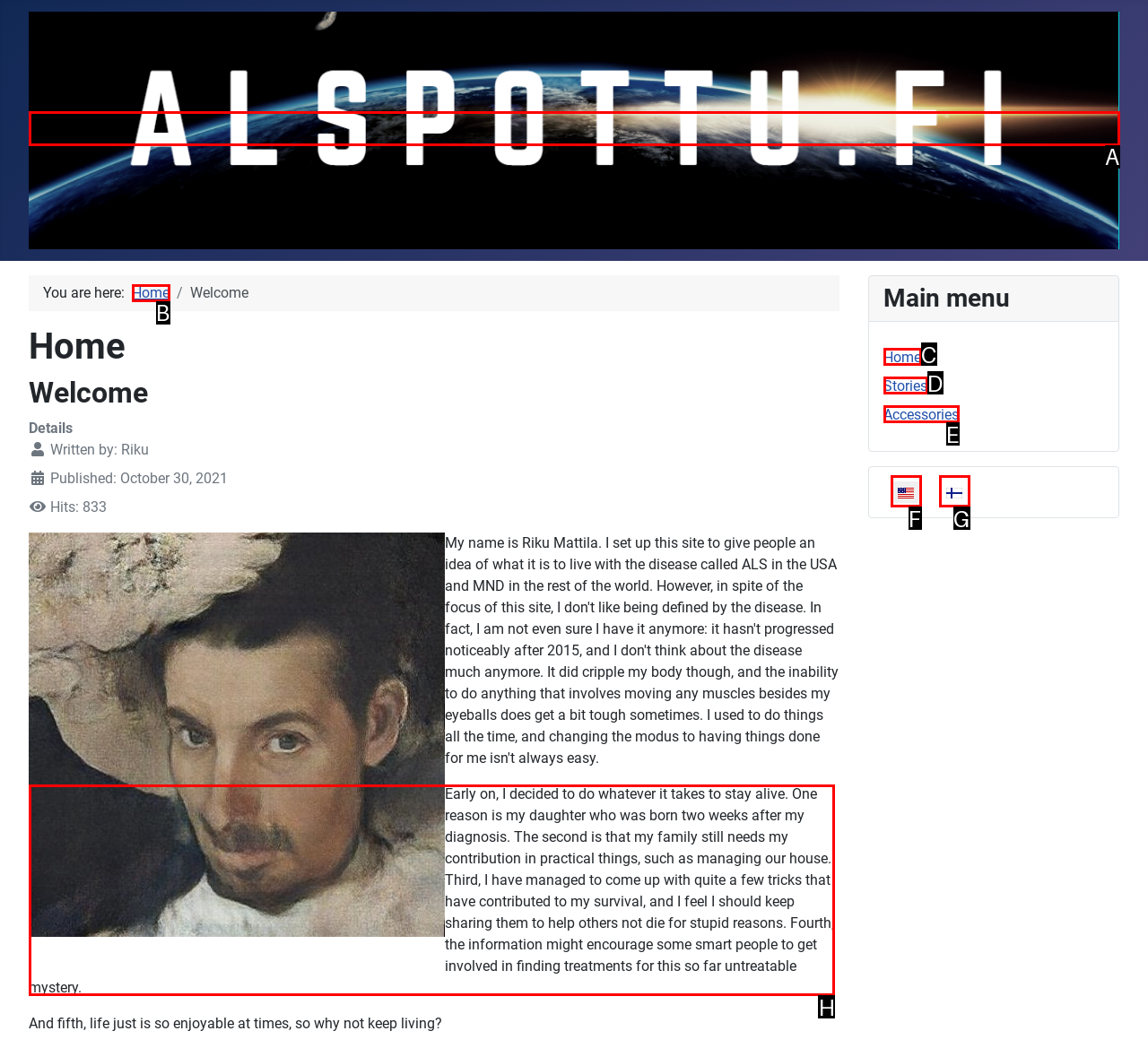Select the appropriate HTML element that needs to be clicked to finish the task: Read the story
Reply with the letter of the chosen option.

H